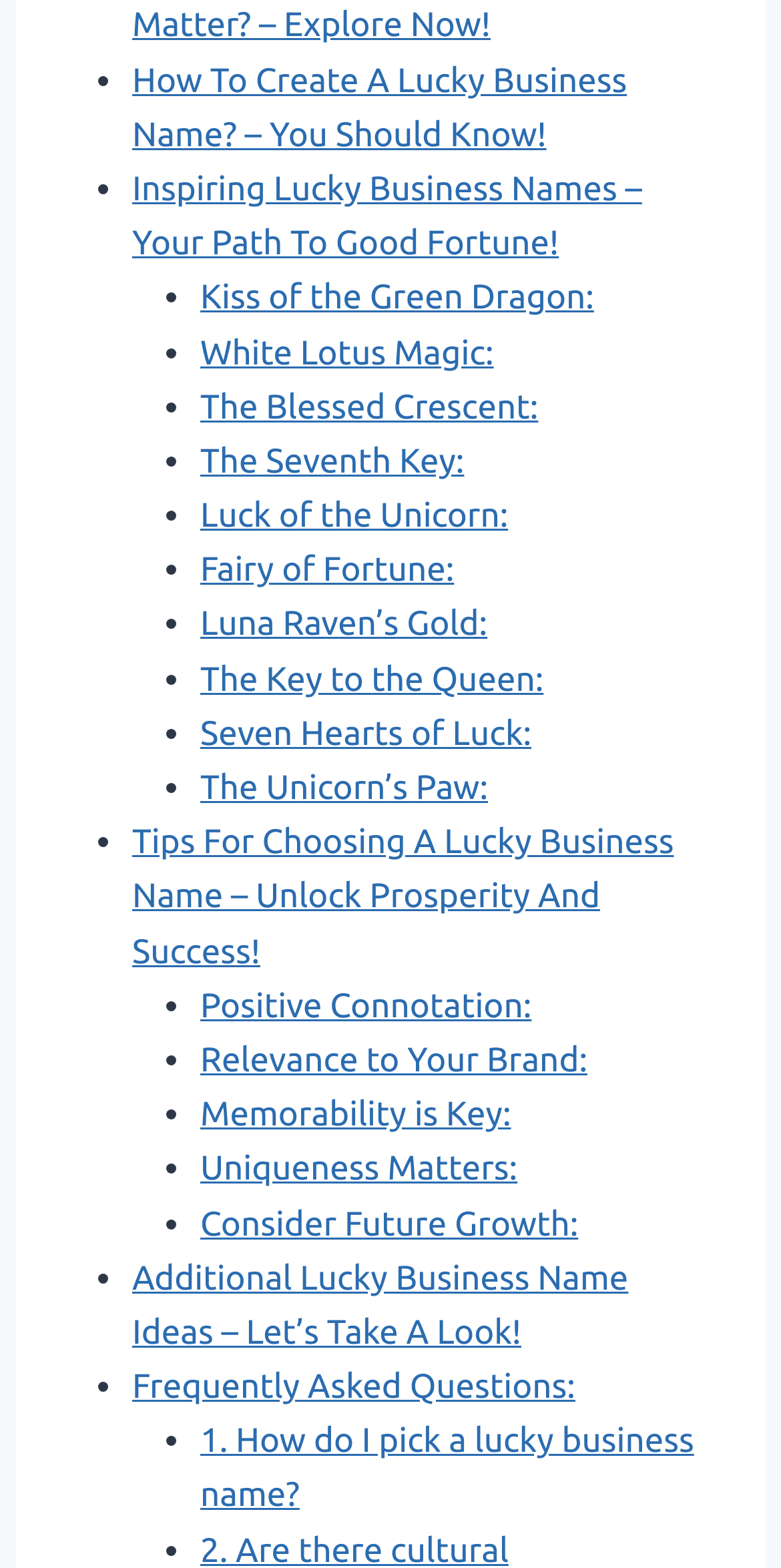How many links are on the webpage?
Based on the screenshot, answer the question with a single word or phrase.

20